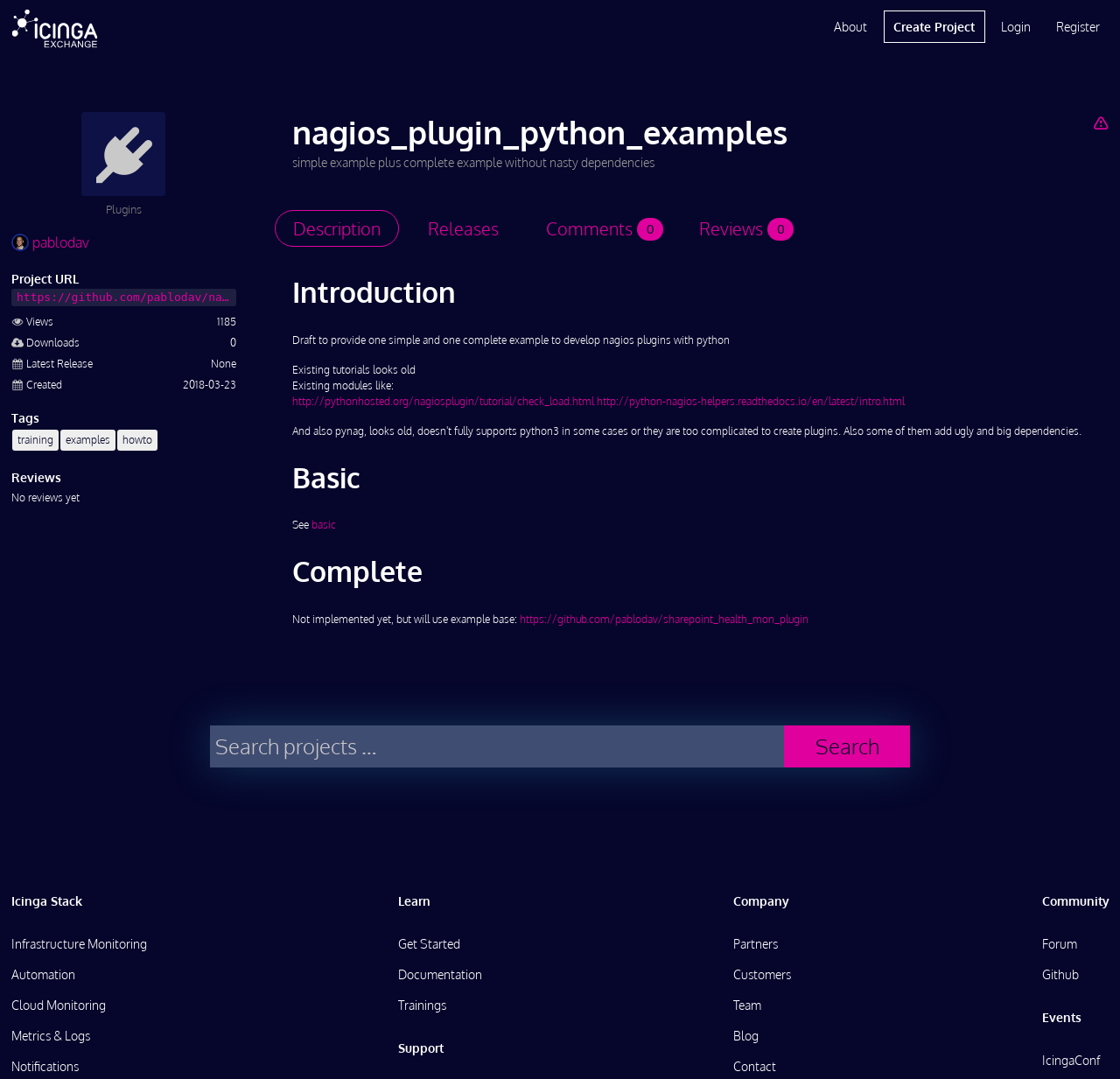Extract the bounding box coordinates of the UI element described by: "Metrics & Logs". The coordinates should include four float numbers ranging from 0 to 1, e.g., [left, top, right, bottom].

[0.01, 0.953, 0.08, 0.967]